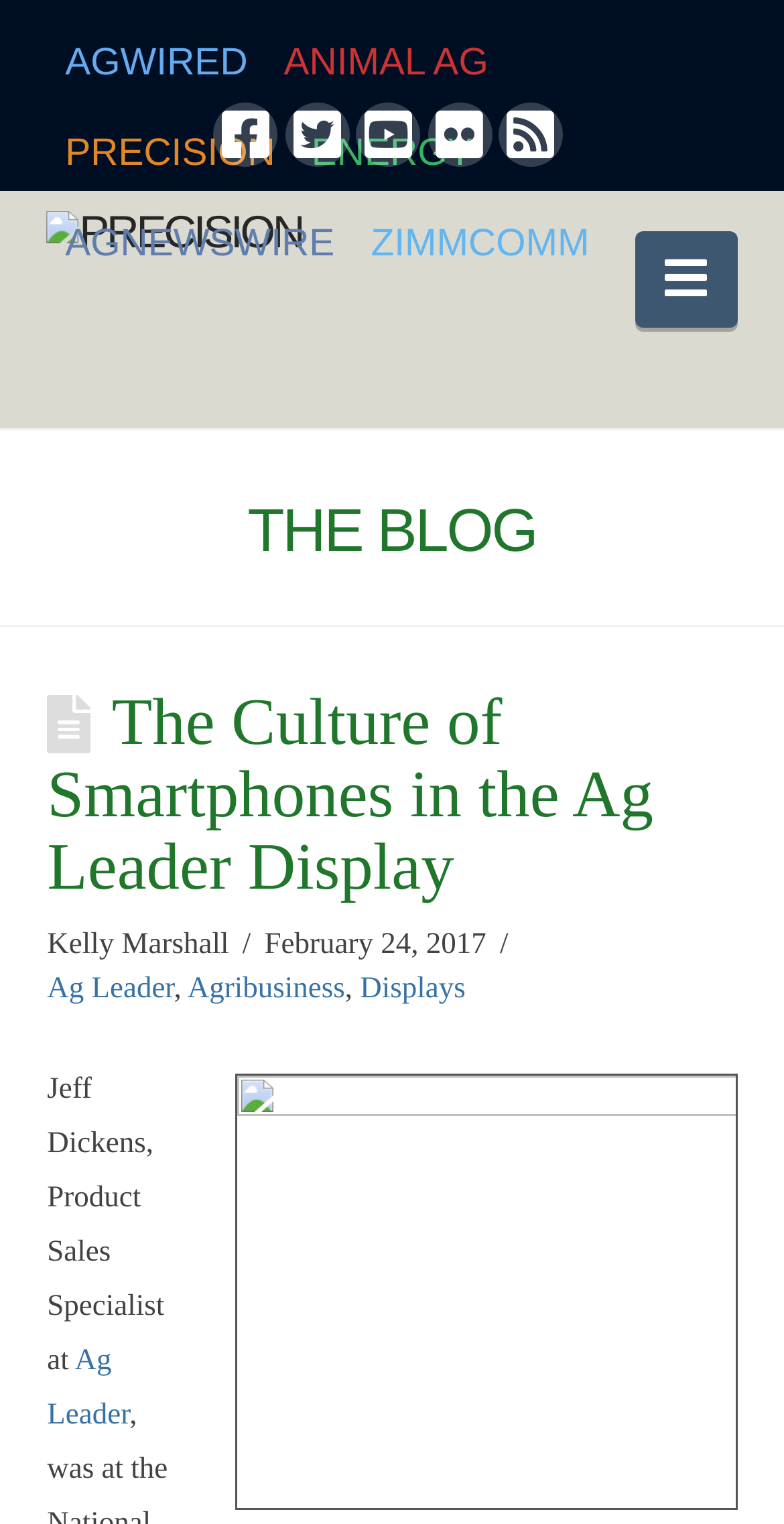Reply to the question below using a single word or brief phrase:
What social media platforms are linked in the article?

Facebook, Twitter, YouTube, Flickr, RSS